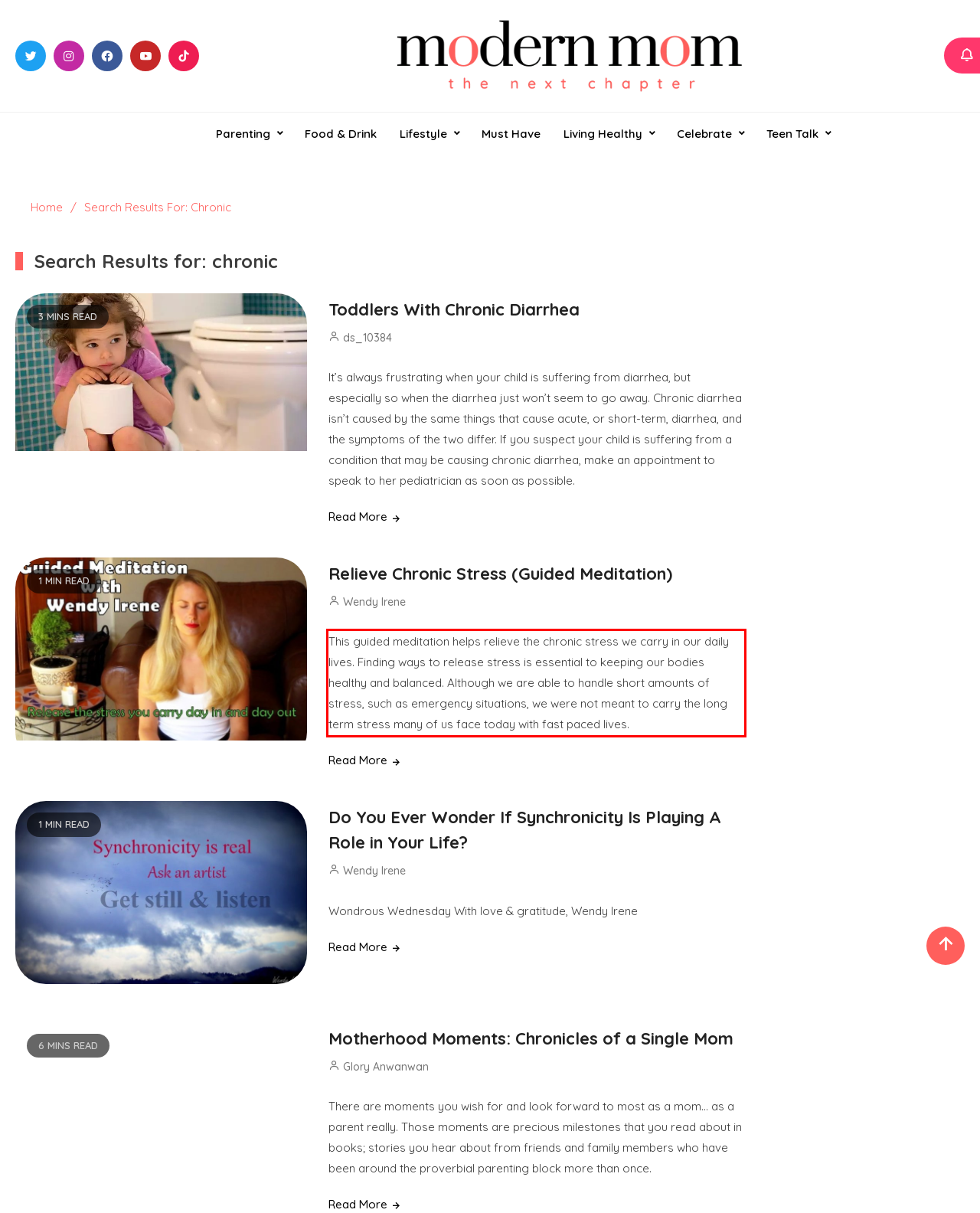Please analyze the provided webpage screenshot and perform OCR to extract the text content from the red rectangle bounding box.

This guided meditation helps relieve the chronic stress we carry in our daily lives. Finding ways to release stress is essential to keeping our bodies healthy and balanced. Although we are able to handle short amounts of stress, such as emergency situations, we were not meant to carry the long term stress many of us face today with fast paced lives.